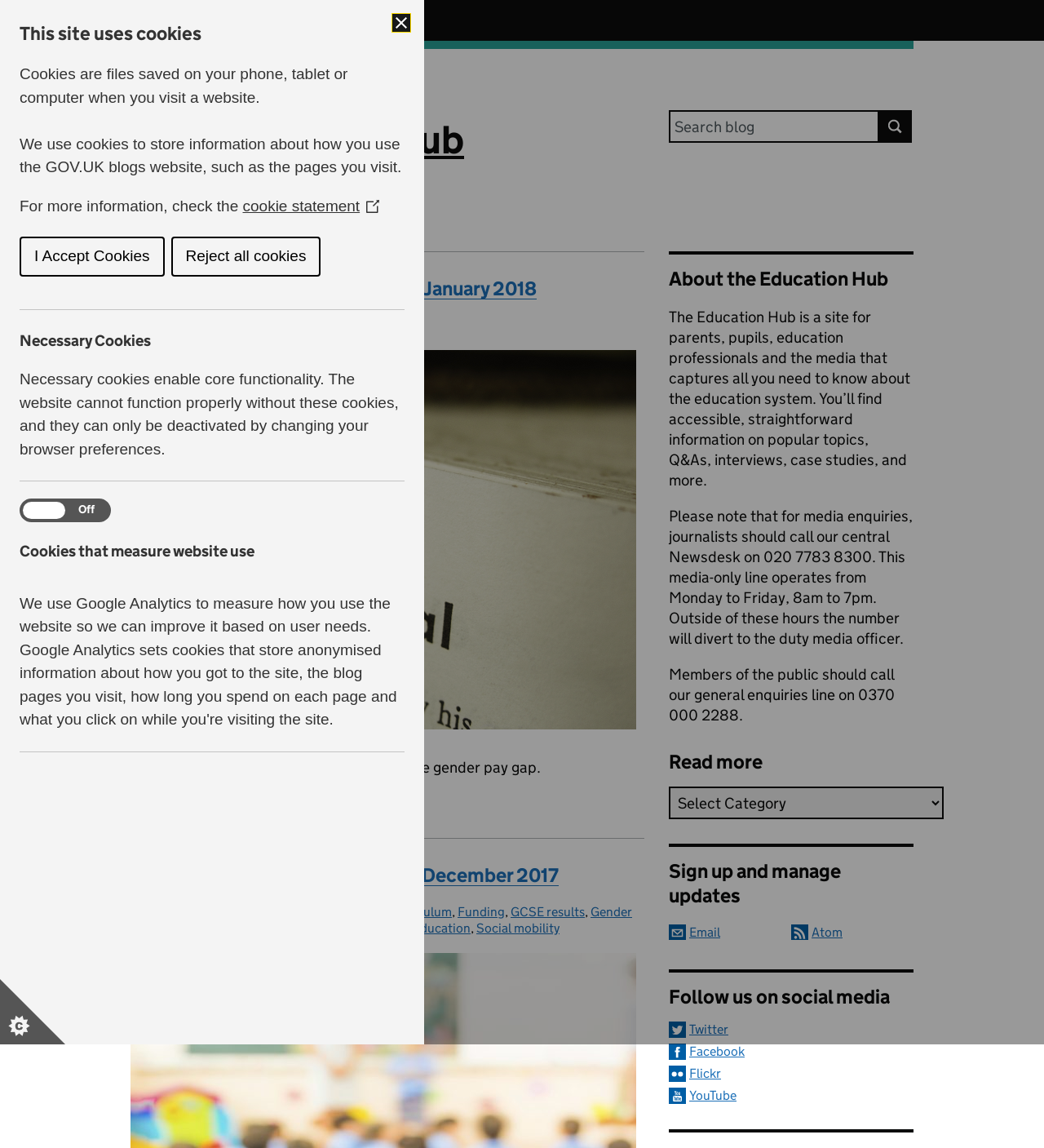Can you provide the bounding box coordinates for the element that should be clicked to implement the instruction: "Read more of Education in the media: Monday 8 January 2018"?

[0.125, 0.691, 0.185, 0.704]